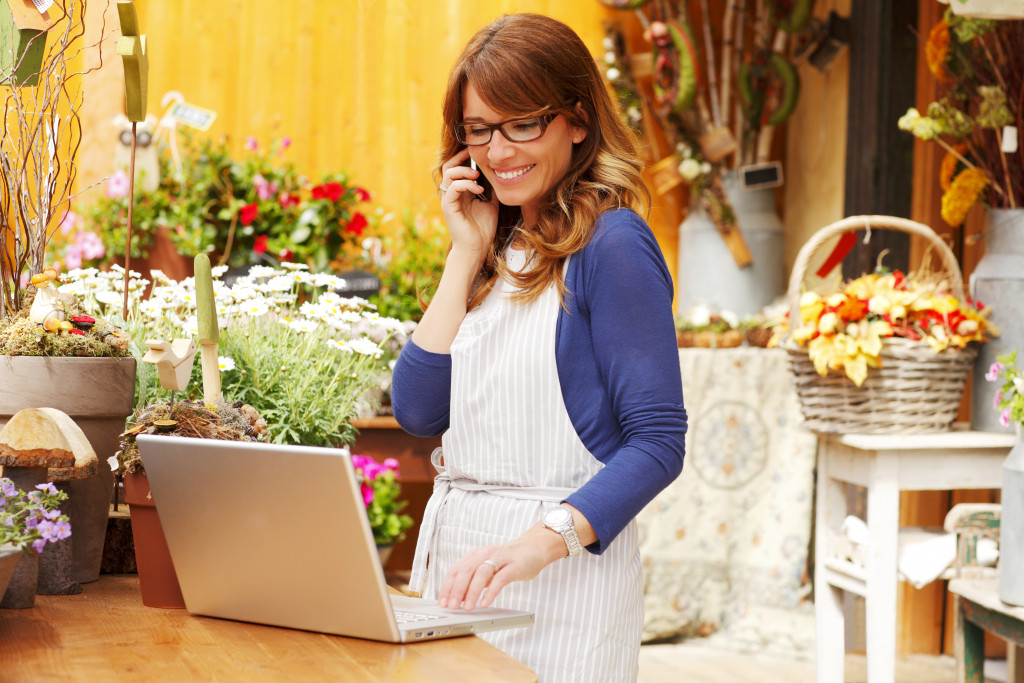Please provide a brief answer to the following inquiry using a single word or phrase:
What is the atmosphere of the floral shop?

Inviting